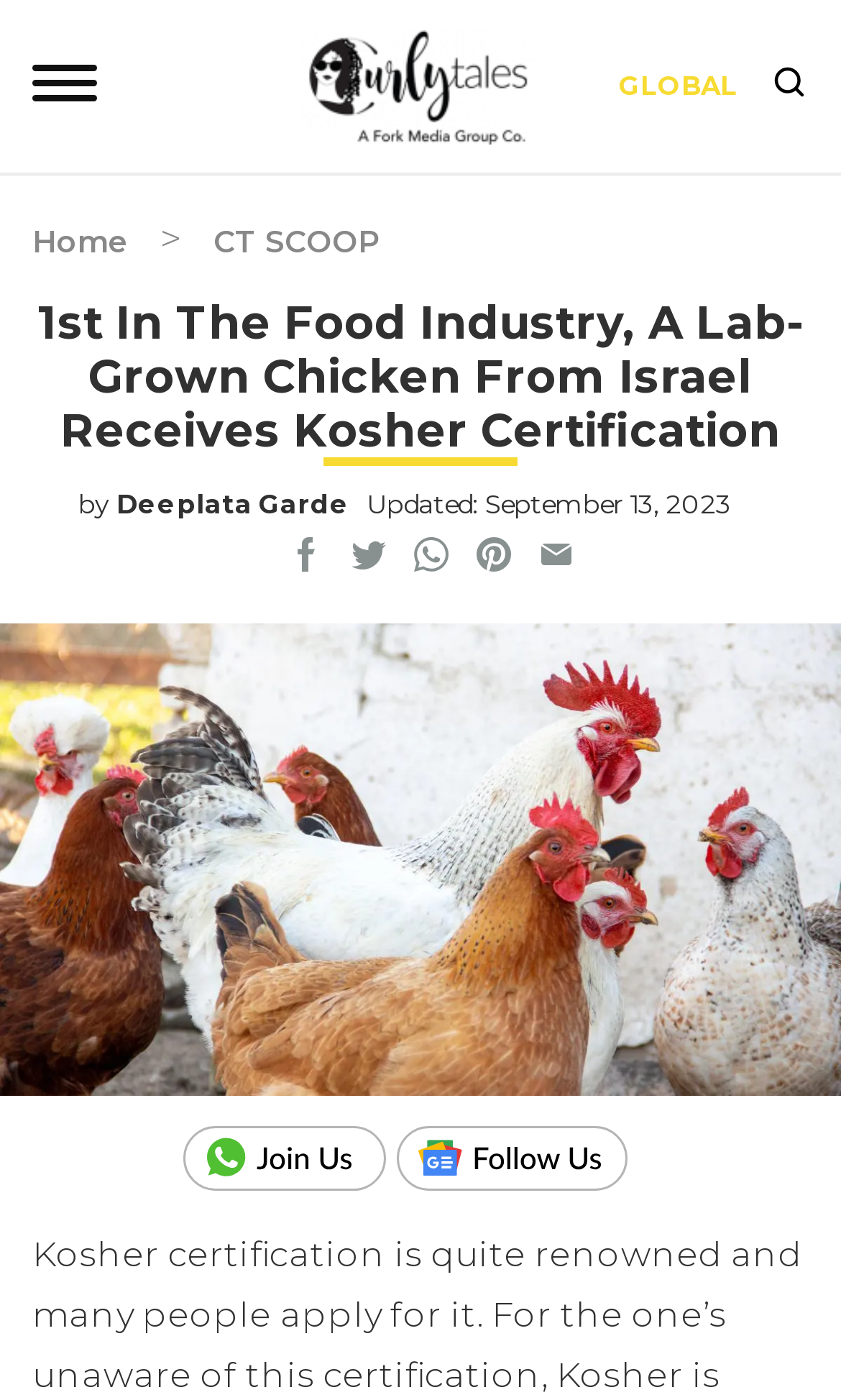Show the bounding box coordinates of the region that should be clicked to follow the instruction: "search for something."

[0.877, 0.0, 1.0, 0.123]